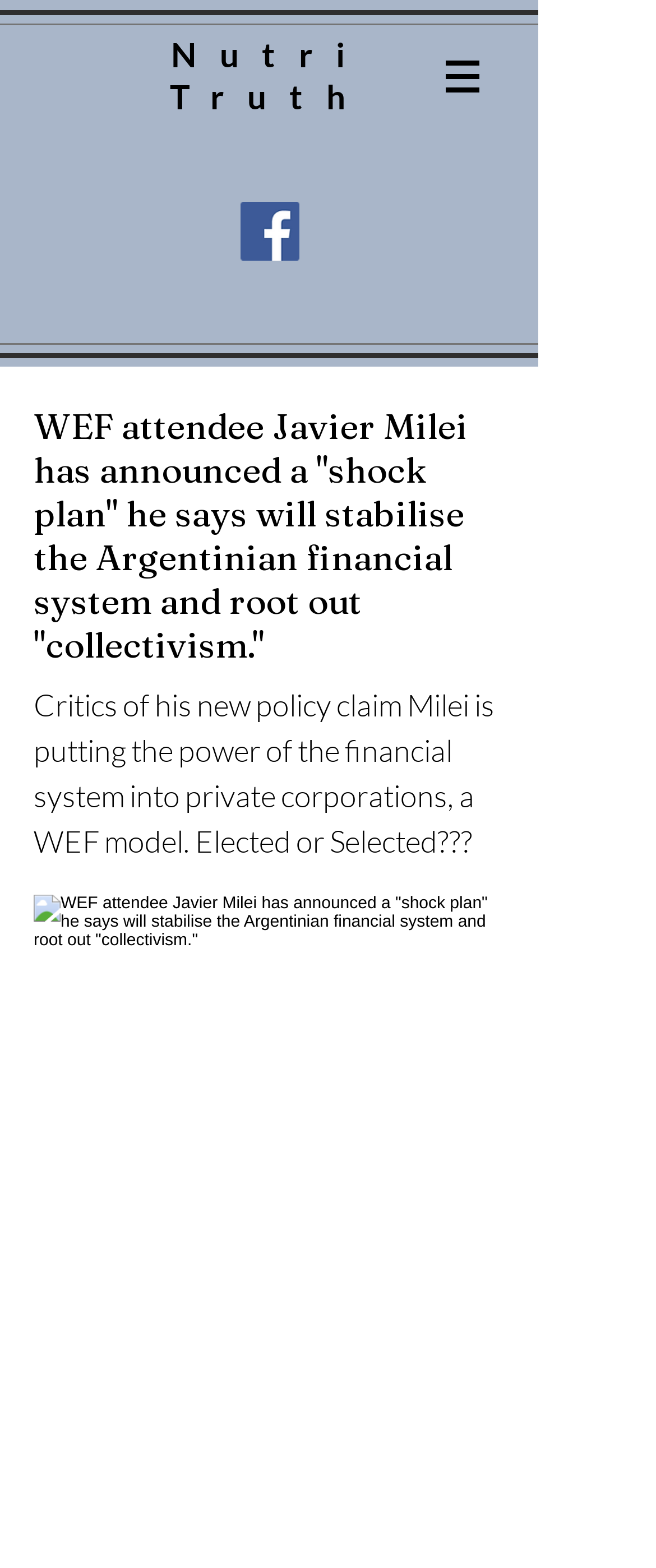Summarize the webpage in an elaborate manner.

The webpage appears to be an article or news page with a focus on a specific topic. At the top, there is a heading that reads "NutriTruth" and a navigation menu labeled "Site" with a dropdown button, accompanied by a small image. 

Below the navigation menu, there is a social bar with a Facebook social icon, represented by an image. 

The main content of the page is divided into sections. The first section has a heading that repeats the title "WEF attendee Javier Milei has announced a "shock plan" he says will stabilise the Argentinian financial system and root out "collectivism."" 

Below this heading, there is a block of text that summarizes the criticism of Javier Milei's new policy, stating that it puts the power of the financial system into private corporations, following a World Economic Forum (WEF) model. The text also raises a question, "Elected or Selected???" 

Further down, there is another section with the same title as the heading, but this time it is accompanied by an image. The image is positioned to the right of the text, taking up about half of the width of the section.